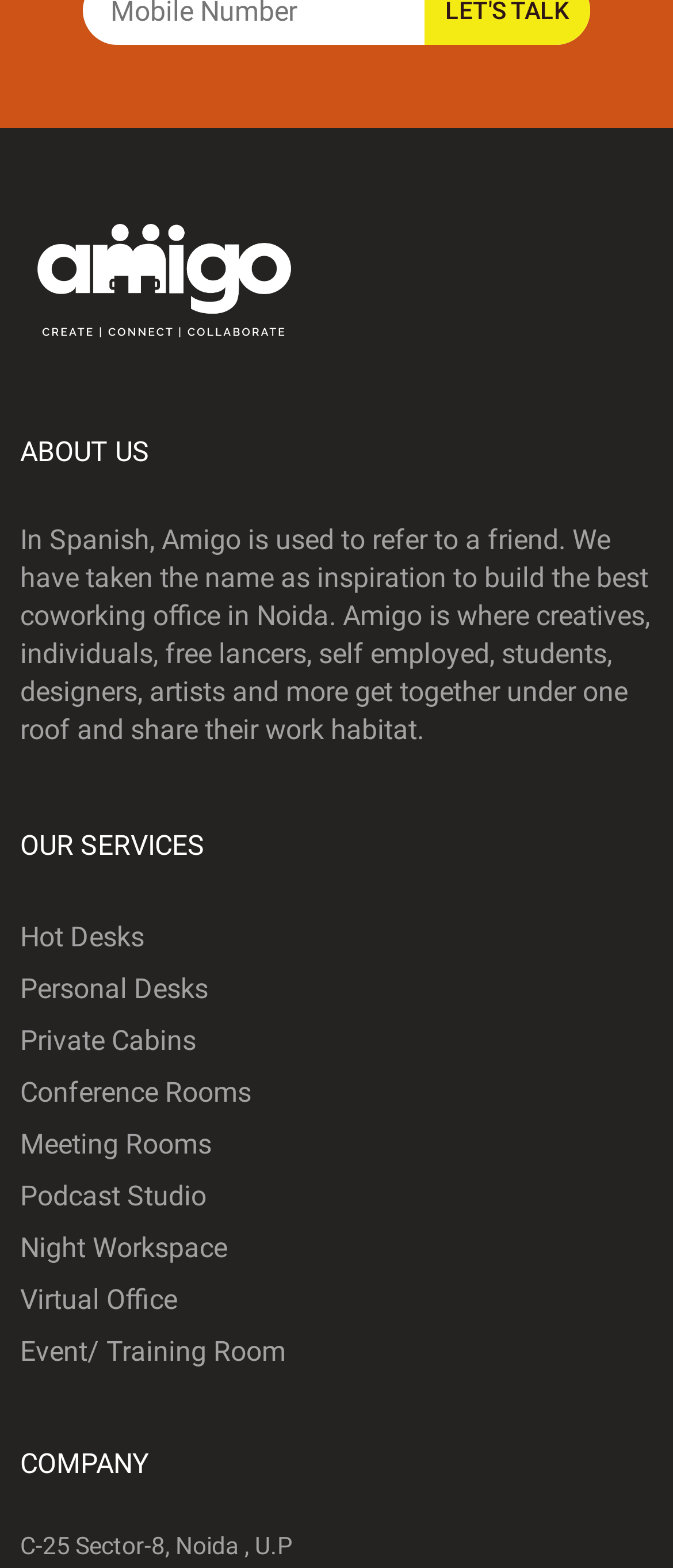Please specify the bounding box coordinates in the format (top-left x, top-left y, bottom-right x, bottom-right y), with all values as floating point numbers between 0 and 1. Identify the bounding box of the UI element described by: alt="logo-amigo"

[0.03, 0.135, 0.451, 0.227]